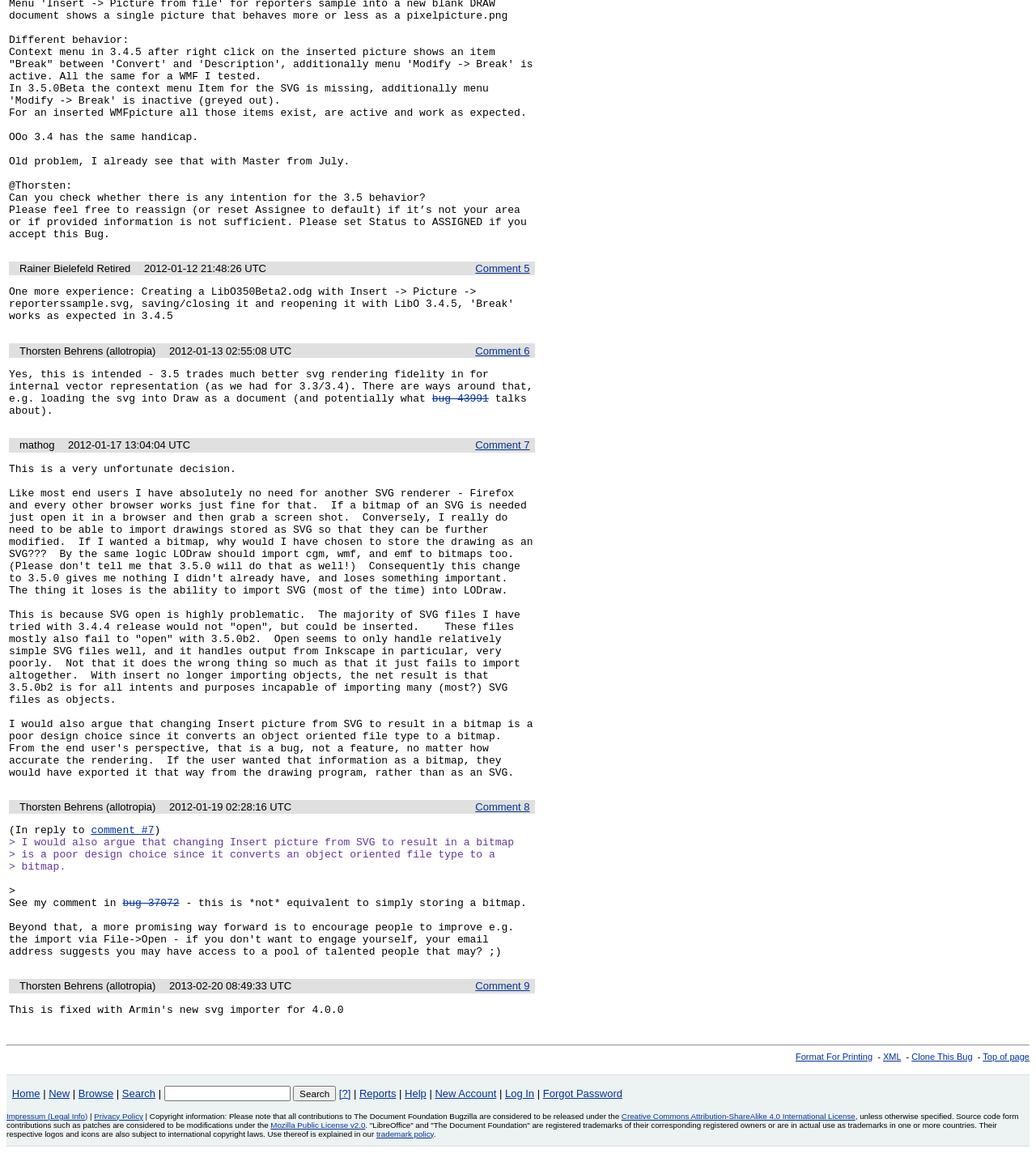Find the bounding box coordinates of the clickable area that will achieve the following instruction: "Click on 'Format For Printing'".

[0.768, 0.912, 0.842, 0.92]